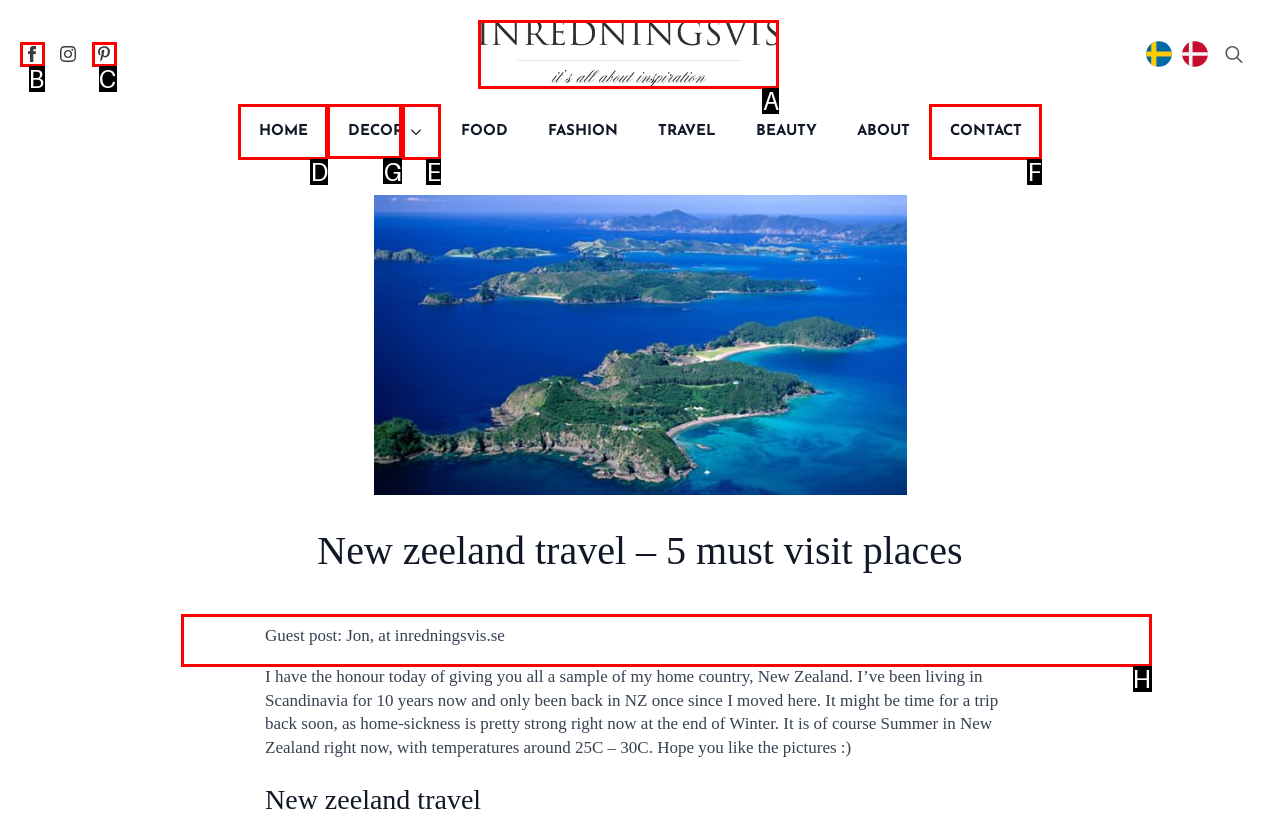Identify the letter of the UI element I need to click to carry out the following instruction: View DECOR submenu

G